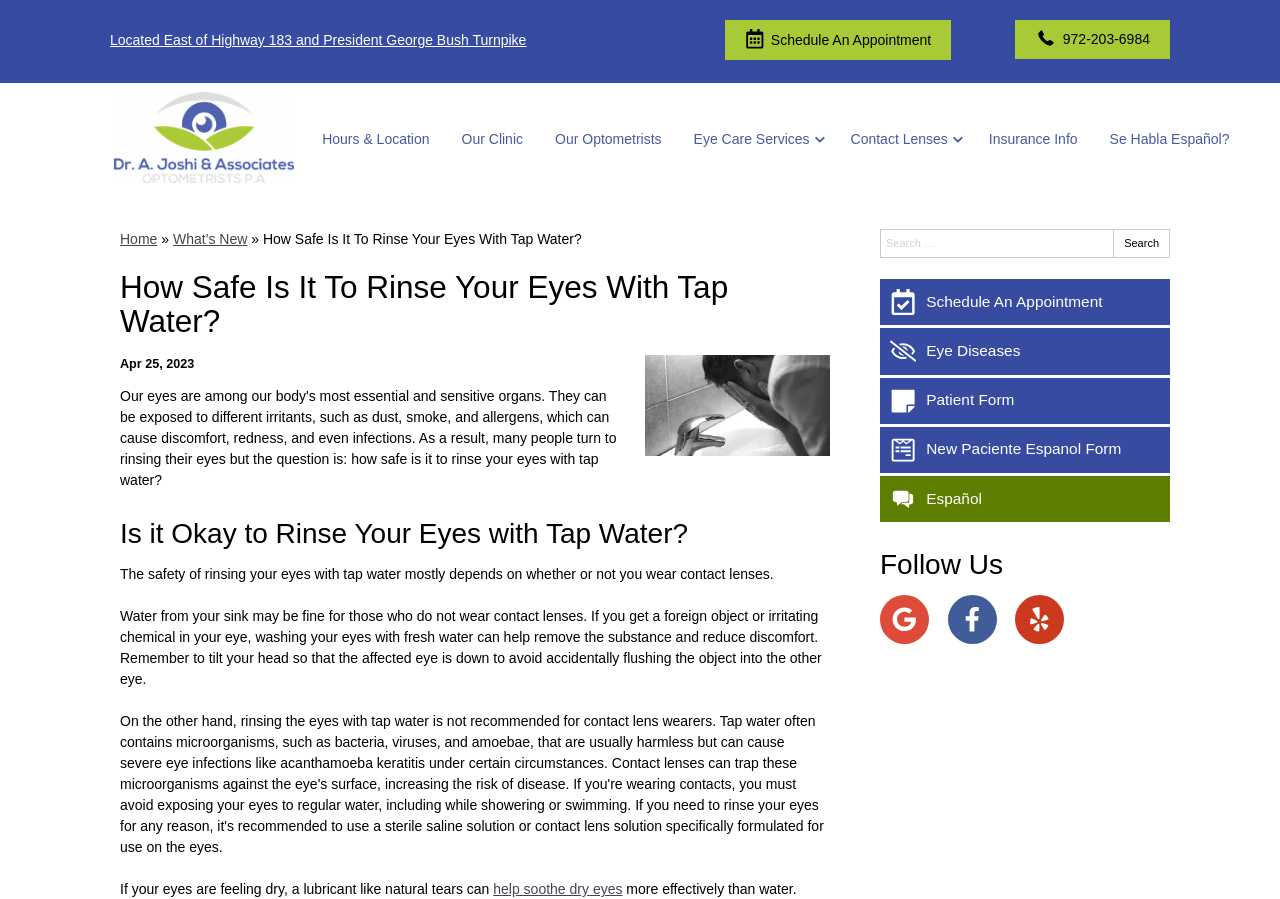Detail the webpage's structure and highlights in your description.

The webpage is about eye care, specifically discussing the safety of rinsing eyes with tap water. At the top, there is a navigation menu with links to various sections, including "Located East of Highway 183 and President George Bush Turnpike", "Schedule An Appointment", and "Dr. A. Joshi & Associates, Optometrists PA". 

Below the navigation menu, there are several links to different pages, including "Hours & Location", "Our Clinic", "Our Optometrists", "Eye Care Services", "Contact Lenses", "Insurance Info", and "Se Habla Español?". 

The main content of the page is an article titled "How Safe Is It To Rinse Your Eyes With Tap Water?", which is divided into several sections. The article starts with a brief introduction, followed by a section titled "Is it Okay to Rinse Your Eyes with Tap Water?", which discusses the safety of using tap water to rinse eyes, especially for those who wear contact lenses. 

There are several paragraphs of text, accompanied by an image of a person rinsing their eyes with water. The article also includes a link to "help soothe dry eyes". 

On the right side of the page, there is a search bar with a "Search" button, followed by several links to other pages, including "Schedule An Appointment", "Eye Diseases", "Patient Form", "New Paciente Espanol Form", and "Español". Each of these links has a corresponding icon. 

Further down, there is a section titled "Follow Us" with links to the clinic's social media profiles on Google, Facebook, and Yelp, each accompanied by an icon.